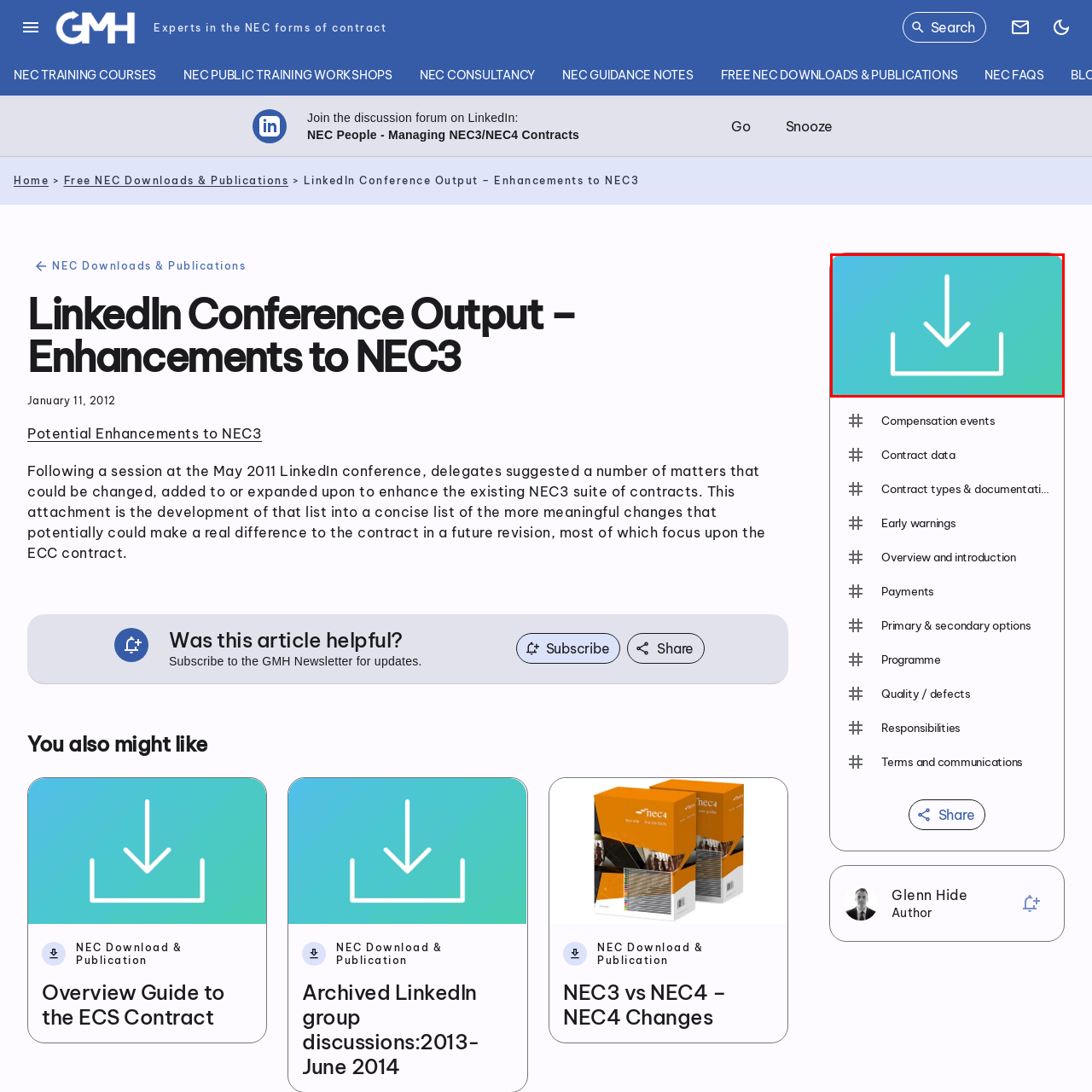What is the purpose of the graphic?
Look at the image enclosed by the red bounding box and give a detailed answer using the visual information available in the image.

The graphic likely serves as a clickable button or link related to downloadable resources, such as publications or documents, on a webpage dedicated to NEC information and resources, allowing users to access valuable materials.